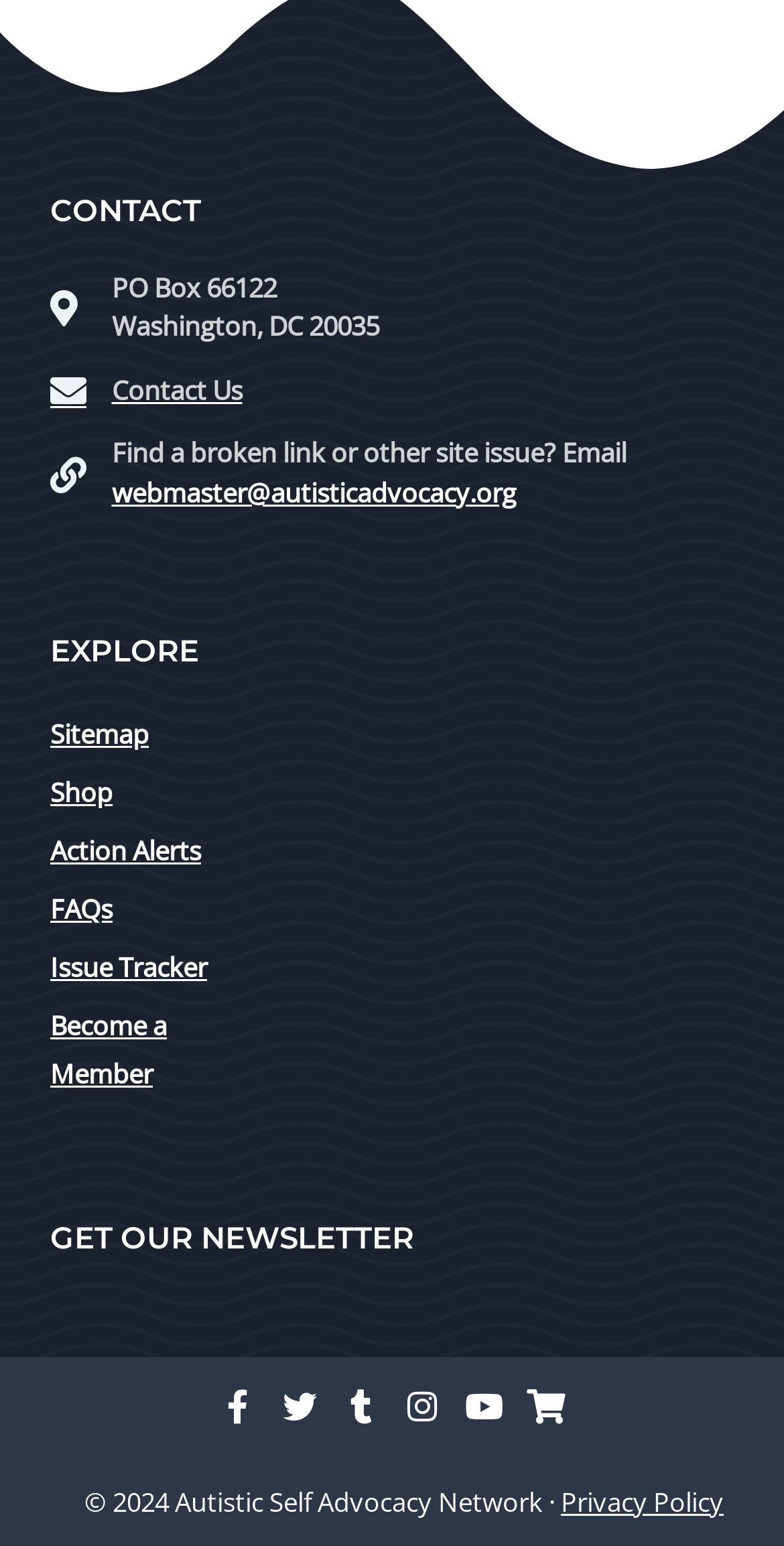Show the bounding box coordinates of the region that should be clicked to follow the instruction: "View Privacy Policy."

[0.715, 0.96, 0.923, 0.983]